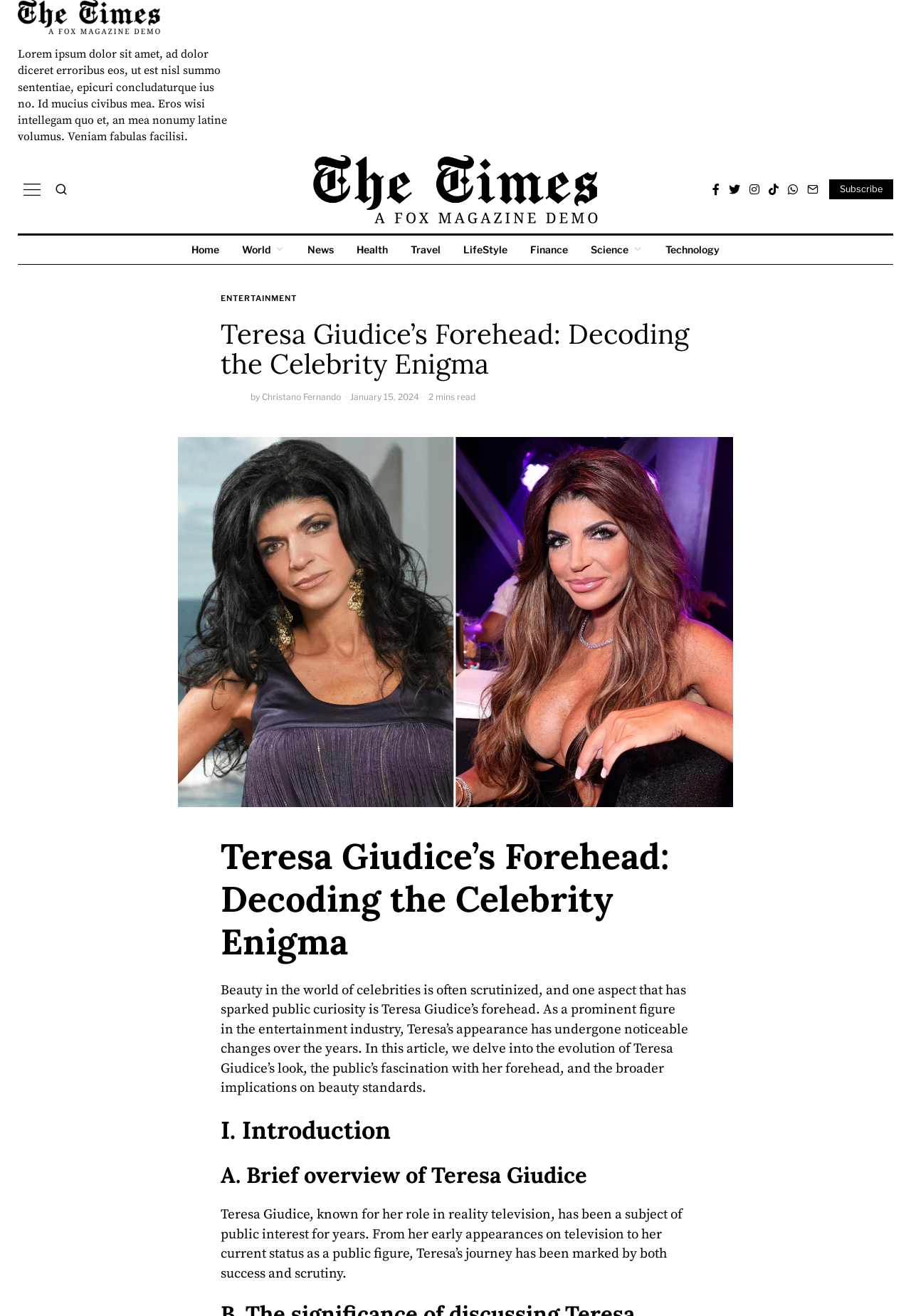What is the name of the celebrity being discussed?
Please provide a single word or phrase answer based on the image.

Teresa Giudice